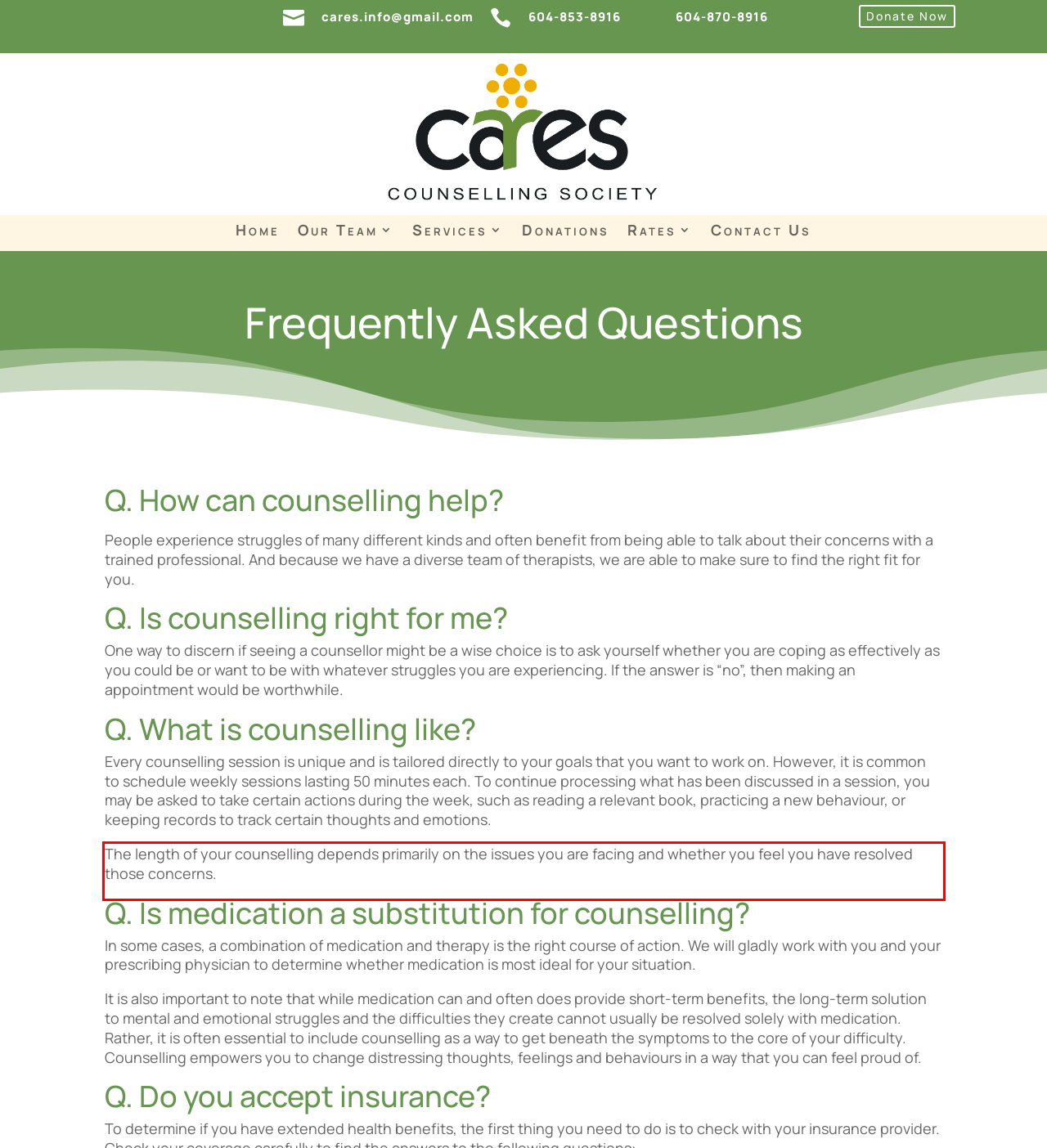Observe the screenshot of the webpage that includes a red rectangle bounding box. Conduct OCR on the content inside this red bounding box and generate the text.

The length of your counselling depends primarily on the issues you are facing and whether you feel you have resolved those concerns.